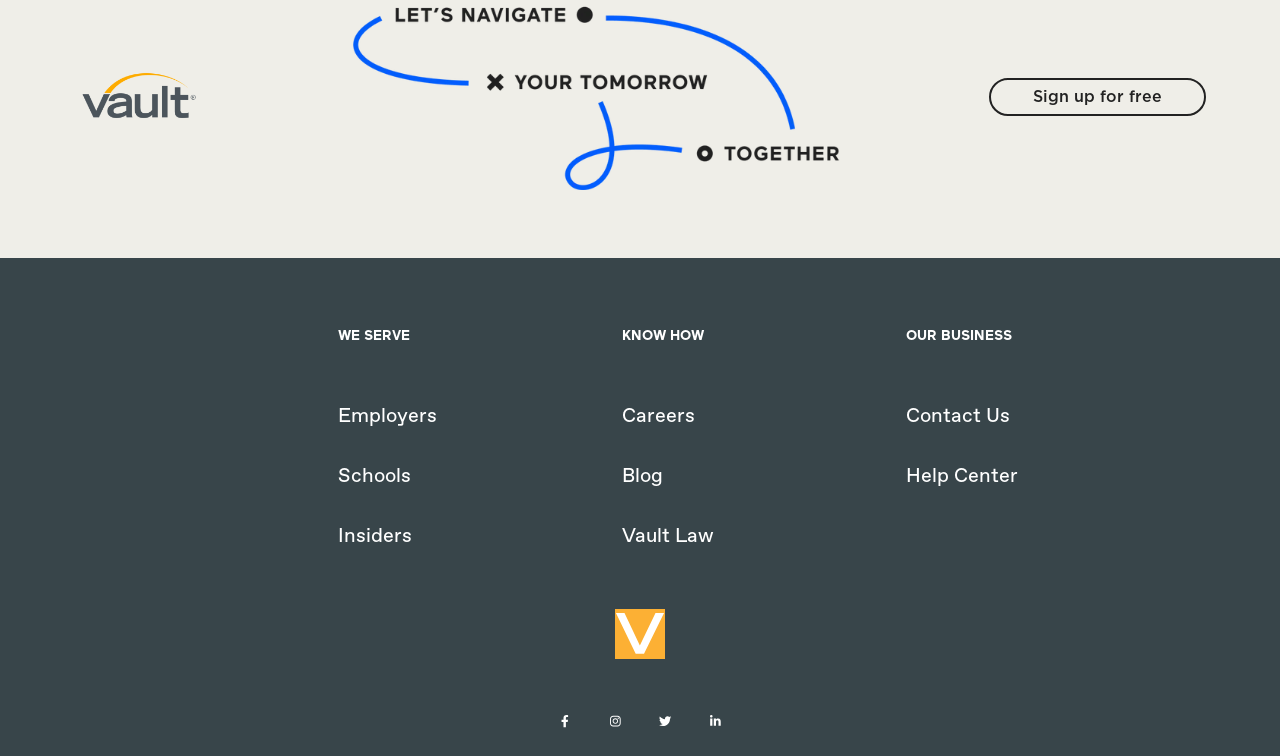Predict the bounding box coordinates of the area that should be clicked to accomplish the following instruction: "Visit the 'Employers' page". The bounding box coordinates should consist of four float numbers between 0 and 1, i.e., [left, top, right, bottom].

[0.255, 0.539, 0.48, 0.565]